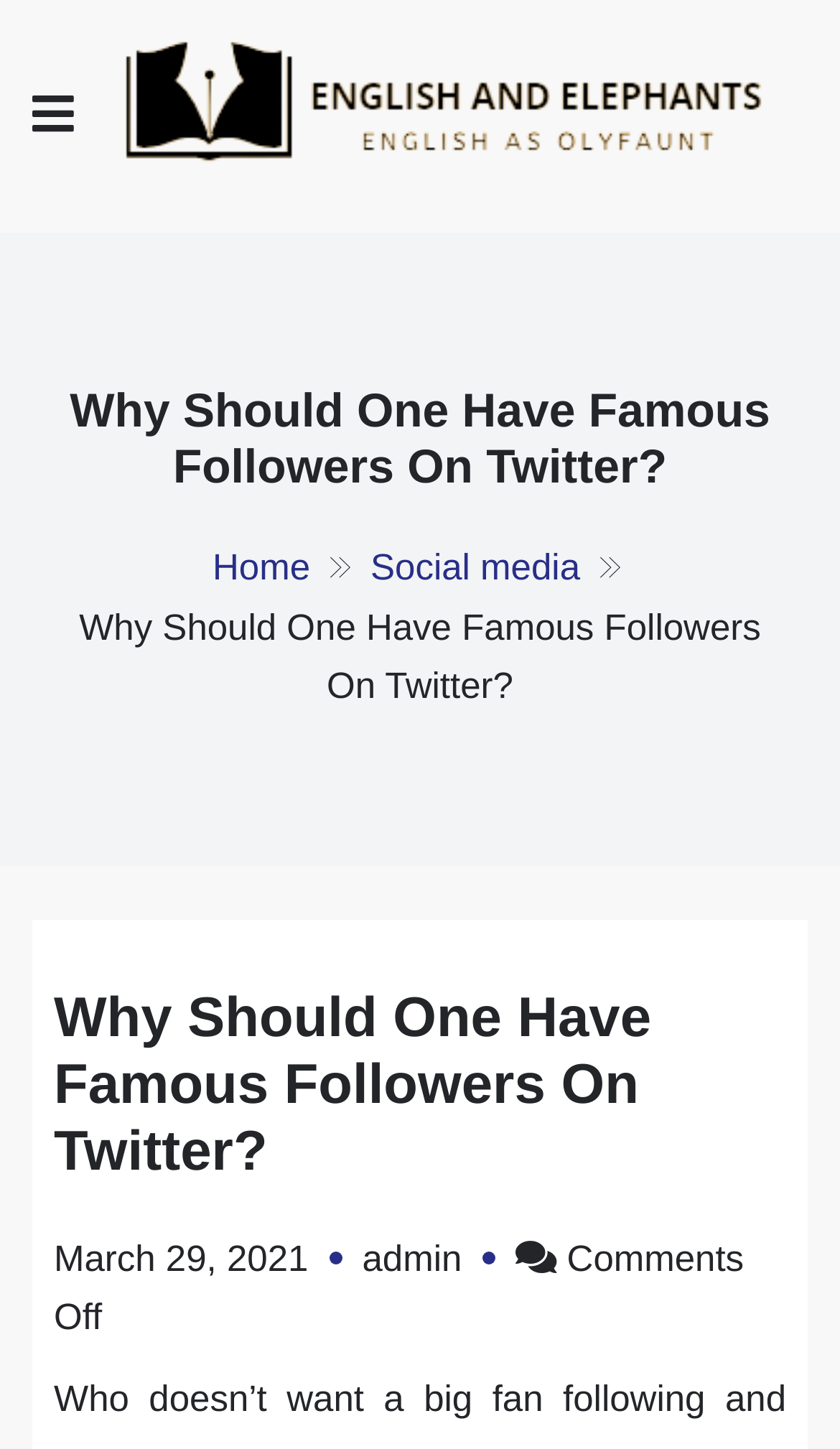What is the name of the website?
Using the information from the image, give a concise answer in one word or a short phrase.

English And Elephants